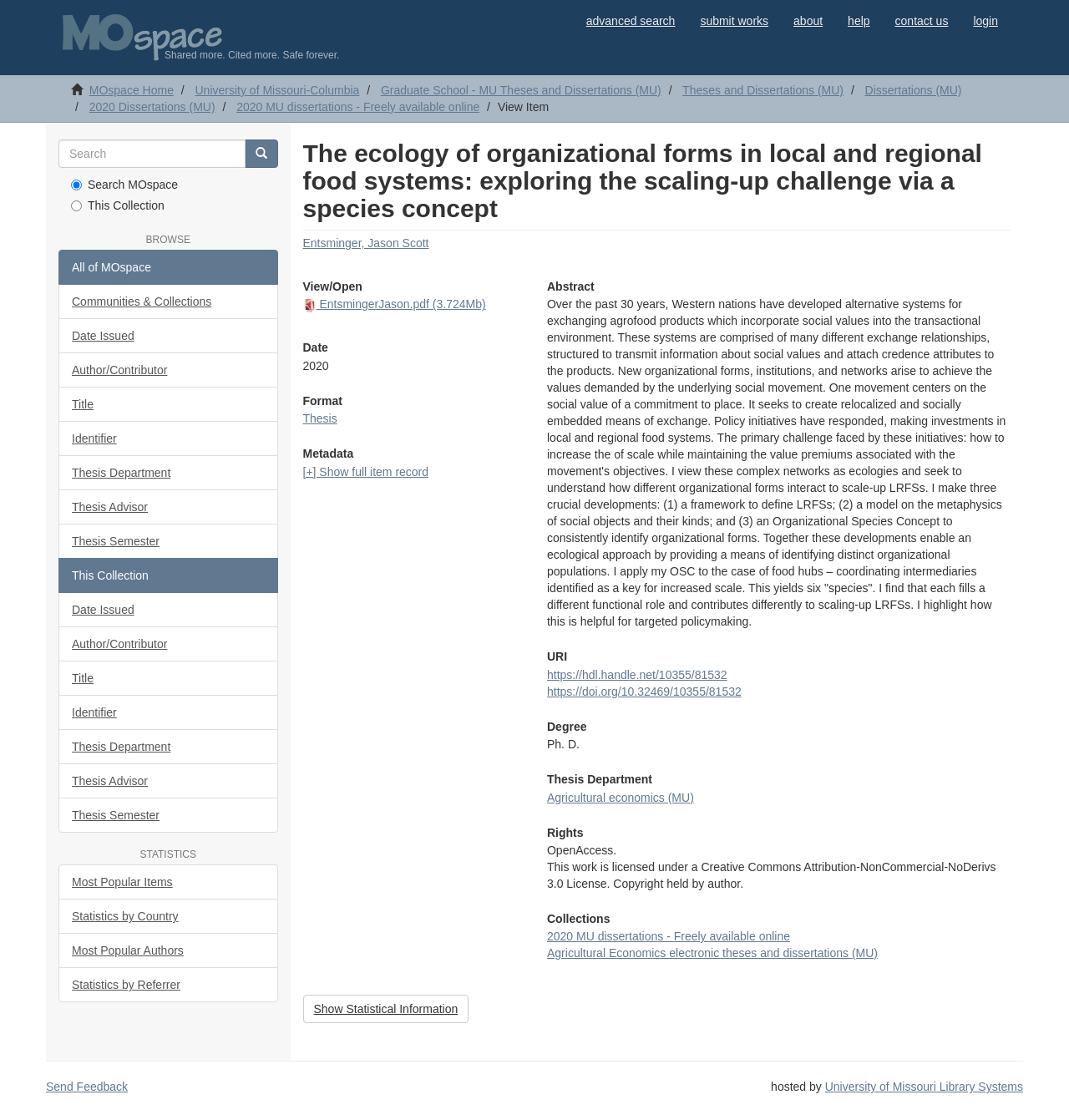Provide the bounding box coordinates of the HTML element described by the text: "Author/Contributor".

[0.055, 0.559, 0.26, 0.591]